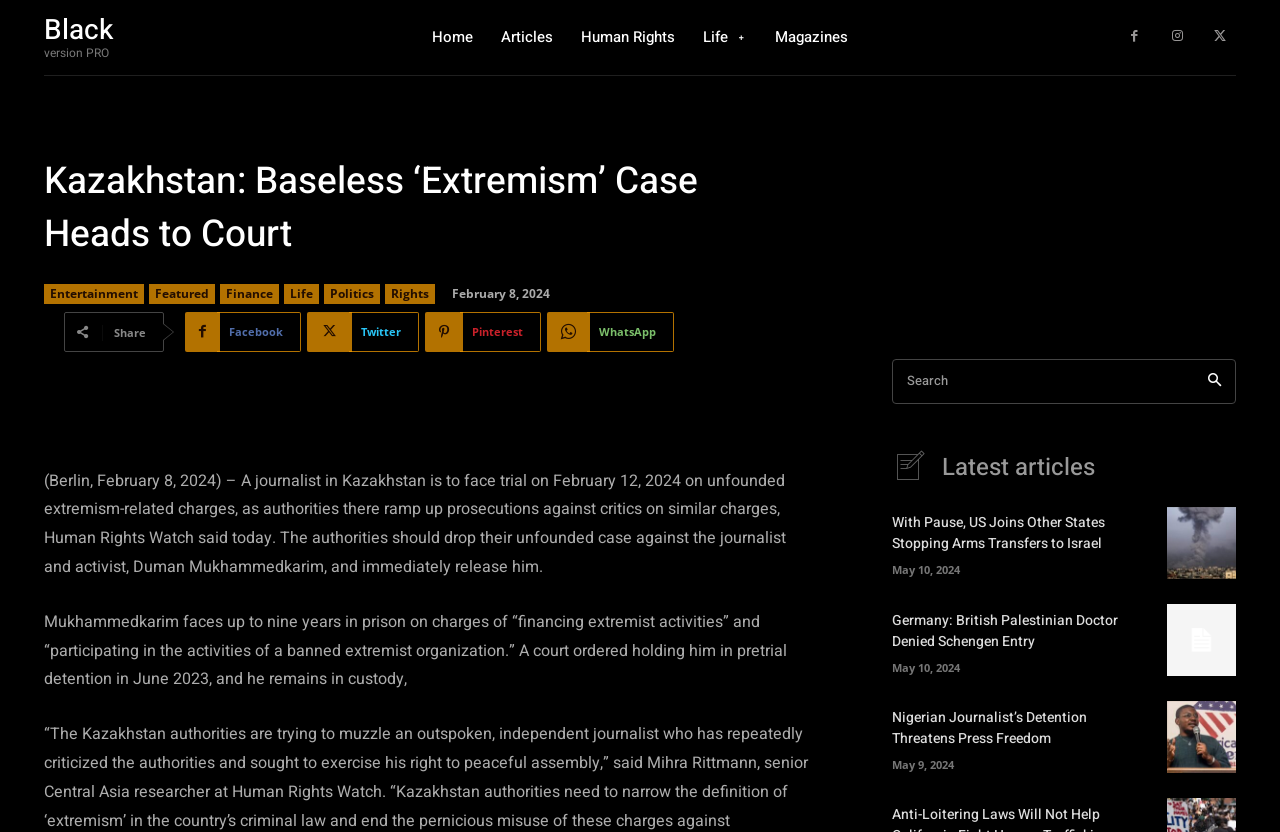Specify the bounding box coordinates of the element's area that should be clicked to execute the given instruction: "Share on Facebook". The coordinates should be four float numbers between 0 and 1, i.e., [left, top, right, bottom].

[0.145, 0.375, 0.235, 0.423]